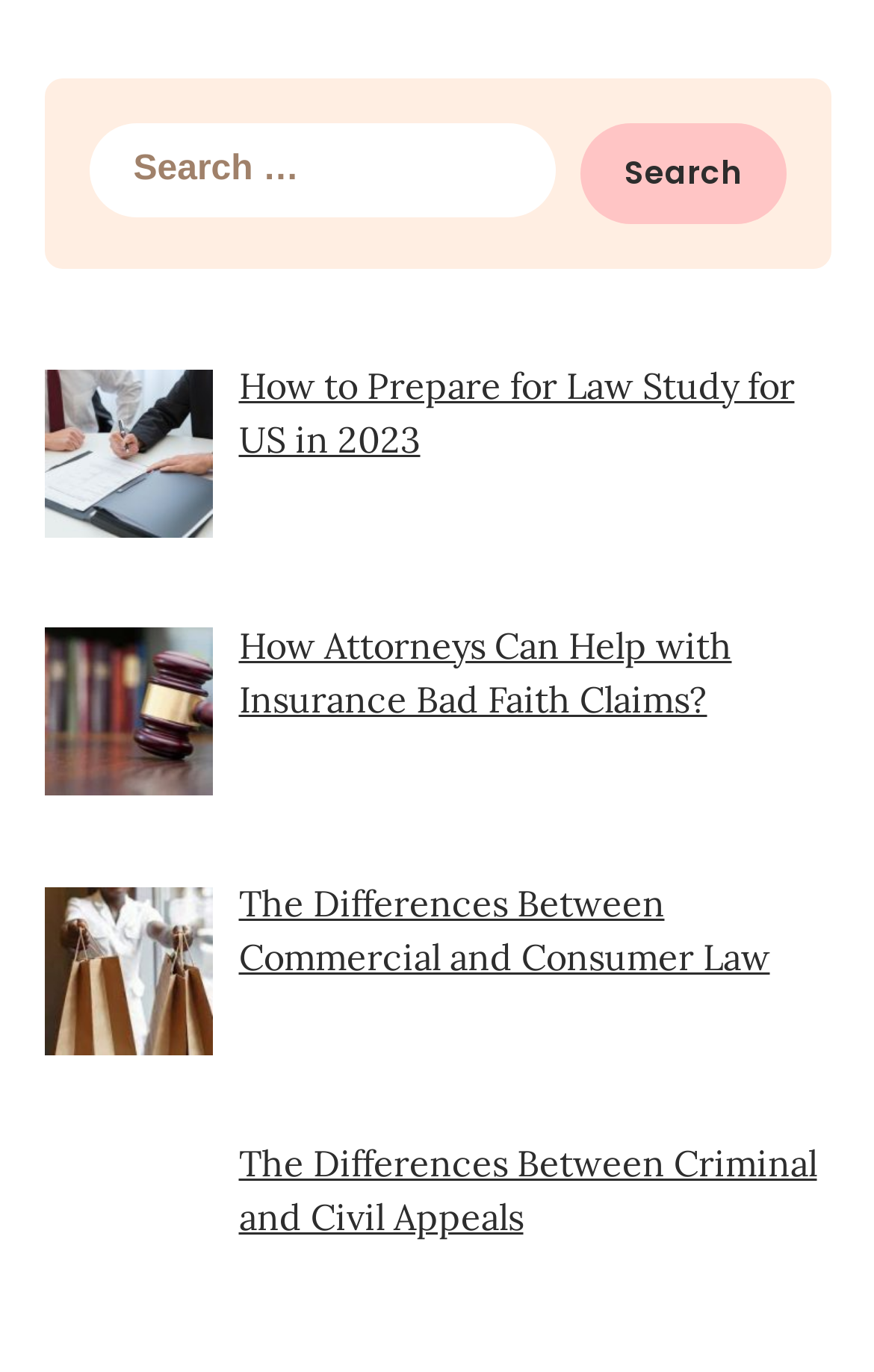From the screenshot, find the bounding box of the UI element matching this description: "parent_node: Luc_VanDyck aria-label="User: "Luc_VanDyck"" title="Luc_VanDyck"". Supply the bounding box coordinates in the form [left, top, right, bottom], each a float between 0 and 1.

None